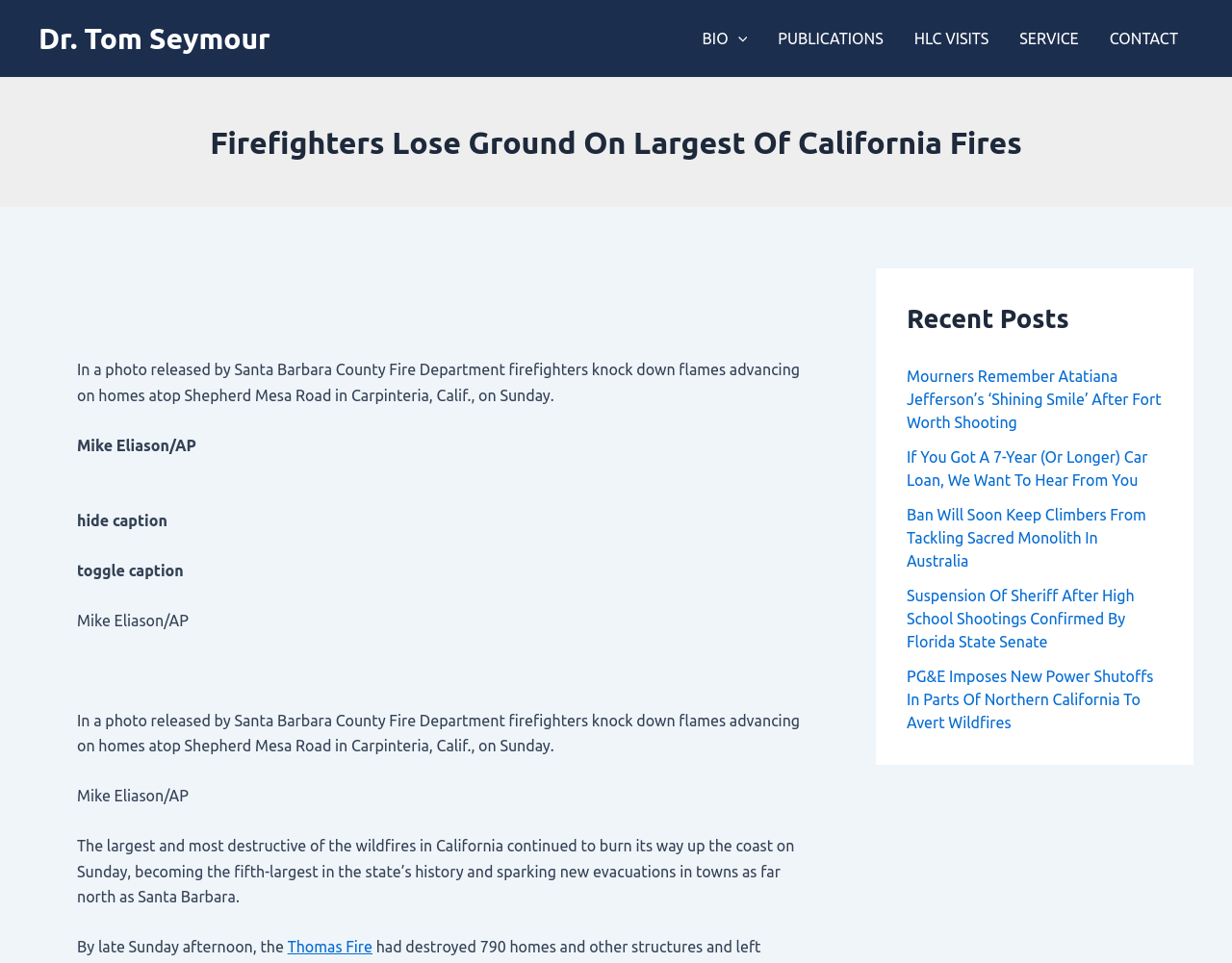Refer to the image and provide an in-depth answer to the question: 
Is the fire in California?

The article mentions 'California' and 'Santa Barbara County Fire Department', which suggests that the fire is in California.